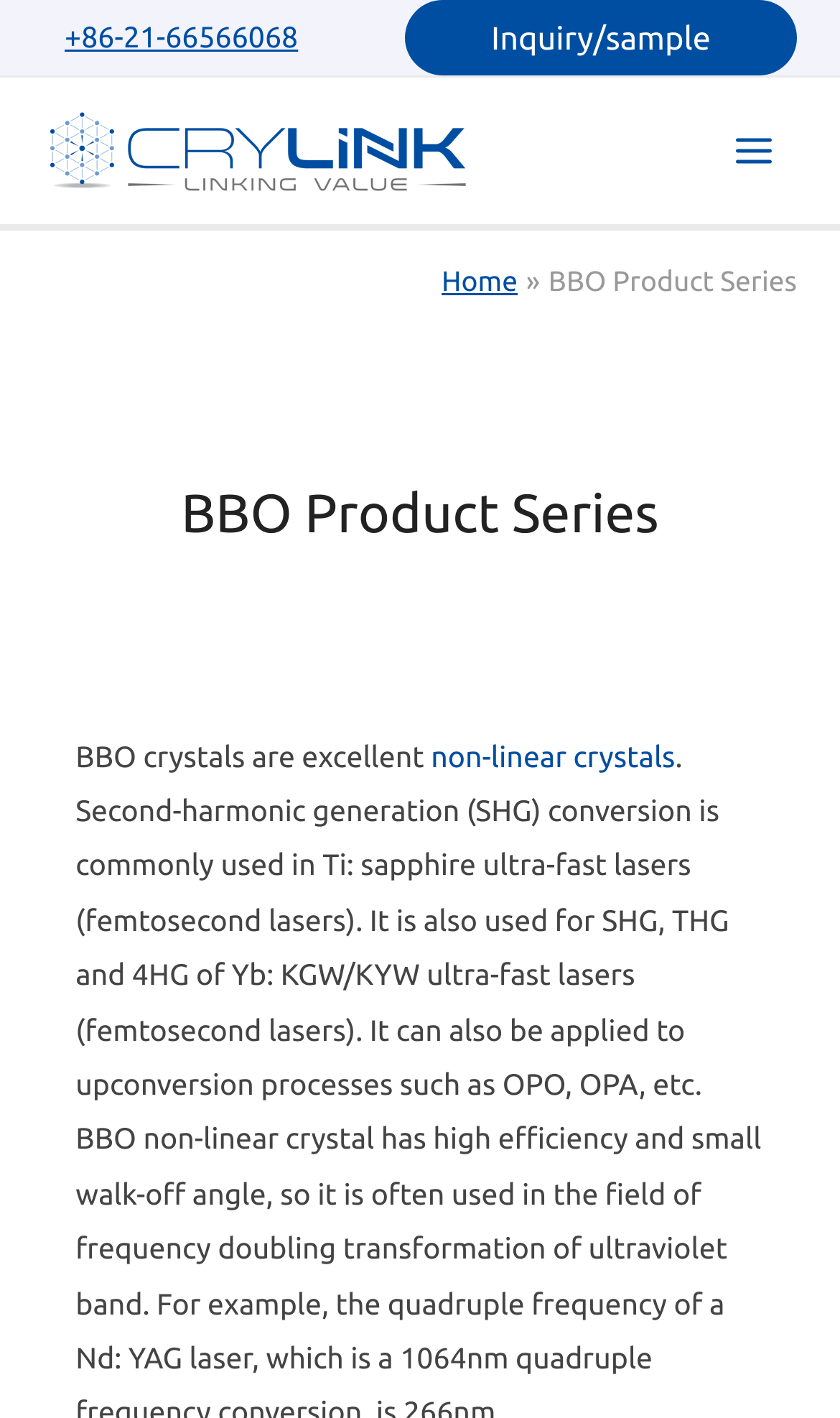Describe the entire webpage, focusing on both content and design.

The webpage is about the BBO Product Series, specifically highlighting the excellence of BBO crystals as non-linear crystals. At the top-left corner, there is a header widget with a phone number link "+86-21-66566068" and a logo image of "crylink". Next to the logo, there is a link to the "crylink" website. 

On the top-right corner, there is an "Inquiry/sample" link and a "Main Menu" button with an icon image. Below the header section, there is a navigation menu, also known as breadcrumbs, which shows the current page's location in the website hierarchy. The breadcrumbs contain a "Home" link and a "BBO Product Series" text.

The main content of the webpage starts with a heading "BBO Product Series" followed by a paragraph of text that describes the excellence of BBO crystals as non-linear crystals, with a link to "non-linear crystals" within the text.